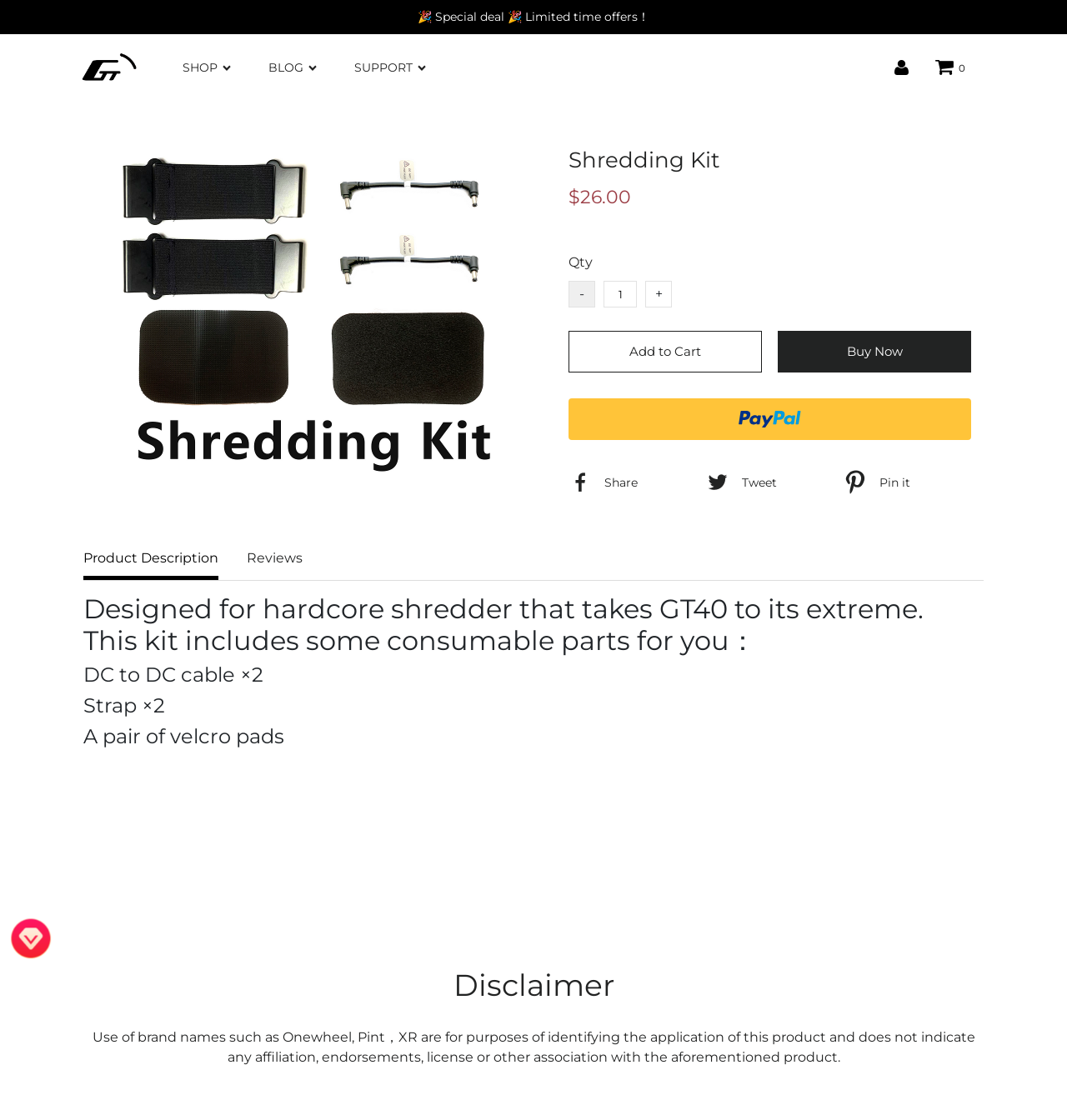Please determine the bounding box coordinates of the element to click on in order to accomplish the following task: "Click the GTMOD link". Ensure the coordinates are four float numbers ranging from 0 to 1, i.e., [left, top, right, bottom].

[0.066, 0.039, 0.136, 0.082]